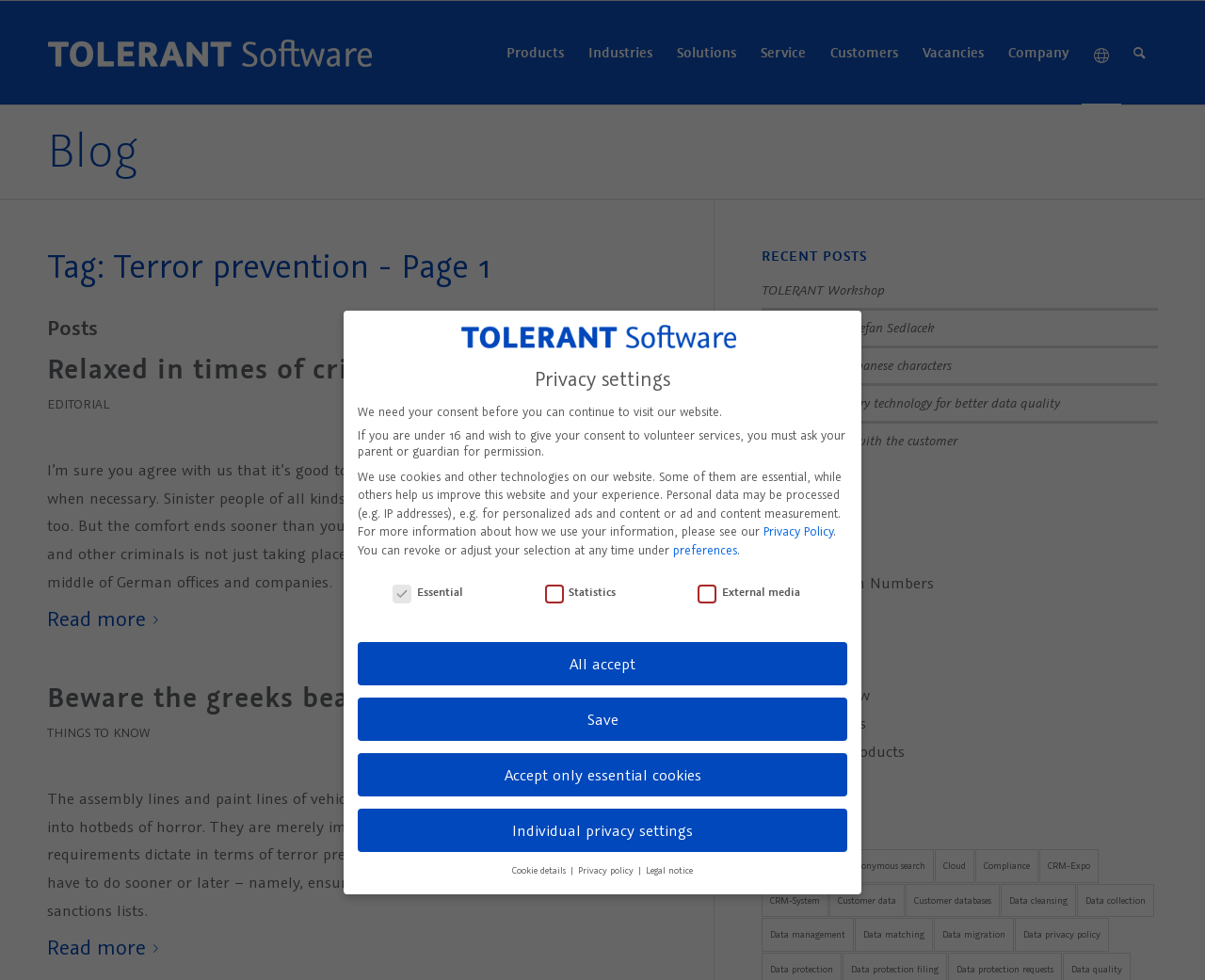Specify the bounding box coordinates of the area that needs to be clicked to achieve the following instruction: "Show post options".

None